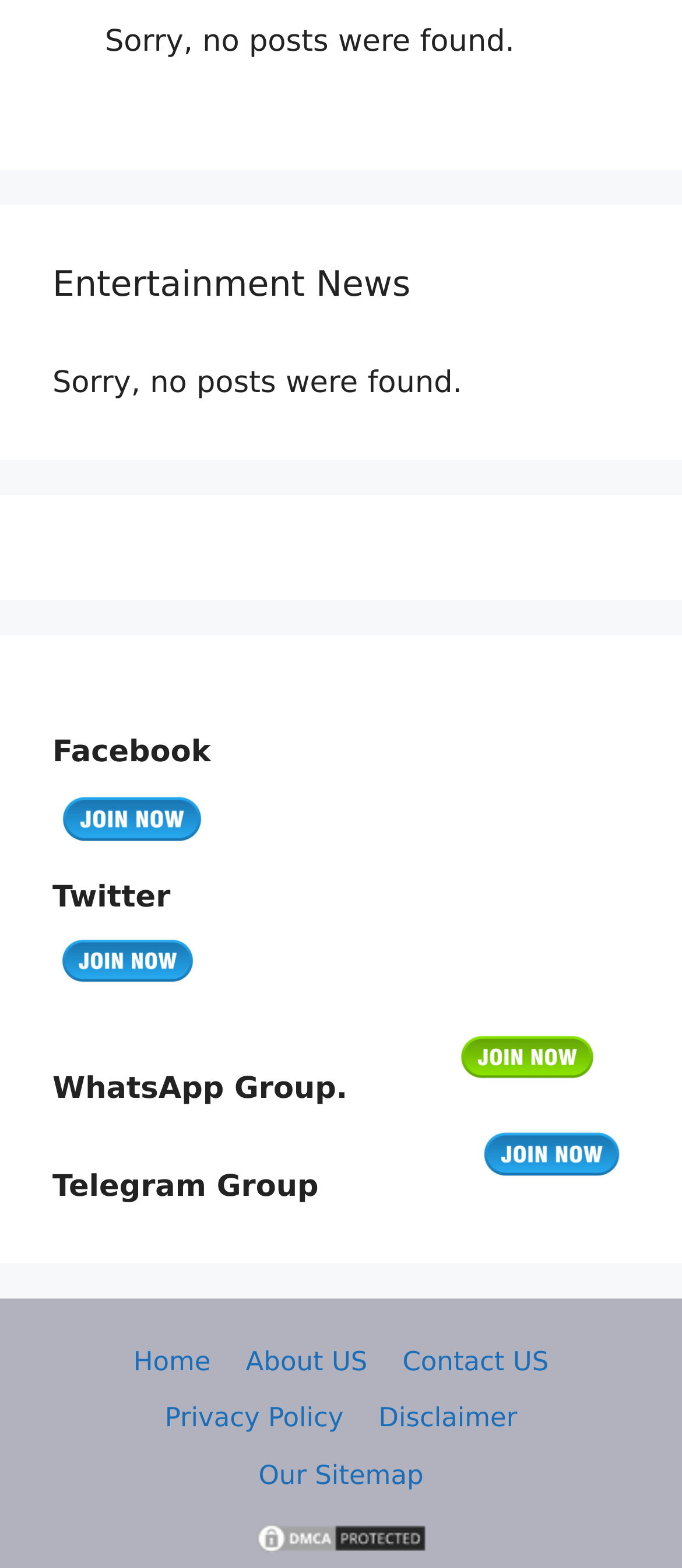Locate the bounding box coordinates of the clickable area needed to fulfill the instruction: "go to Home page".

[0.195, 0.858, 0.309, 0.878]